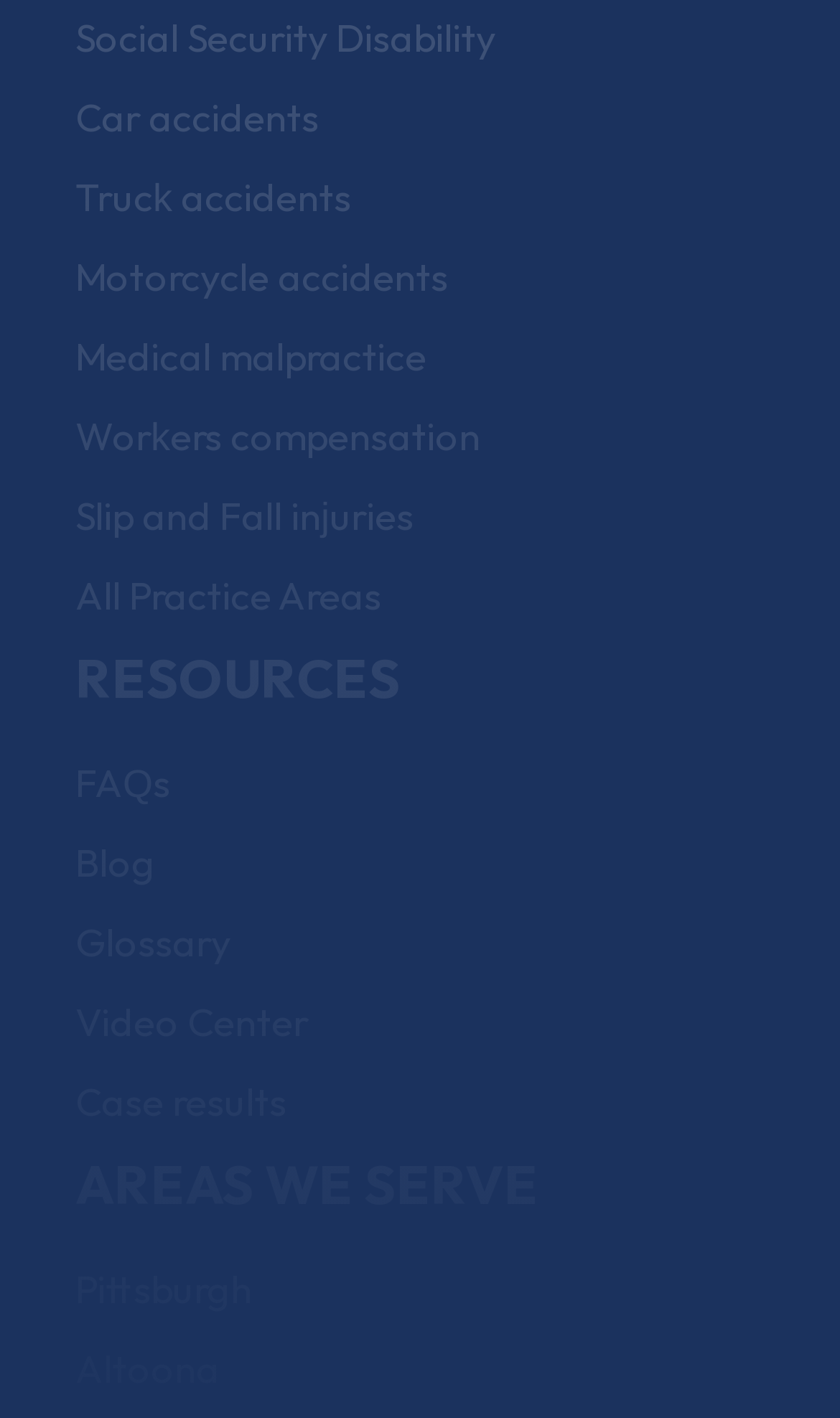Please determine the bounding box coordinates for the element that should be clicked to follow these instructions: "Explore Pittsburgh services".

[0.09, 0.892, 0.3, 0.926]